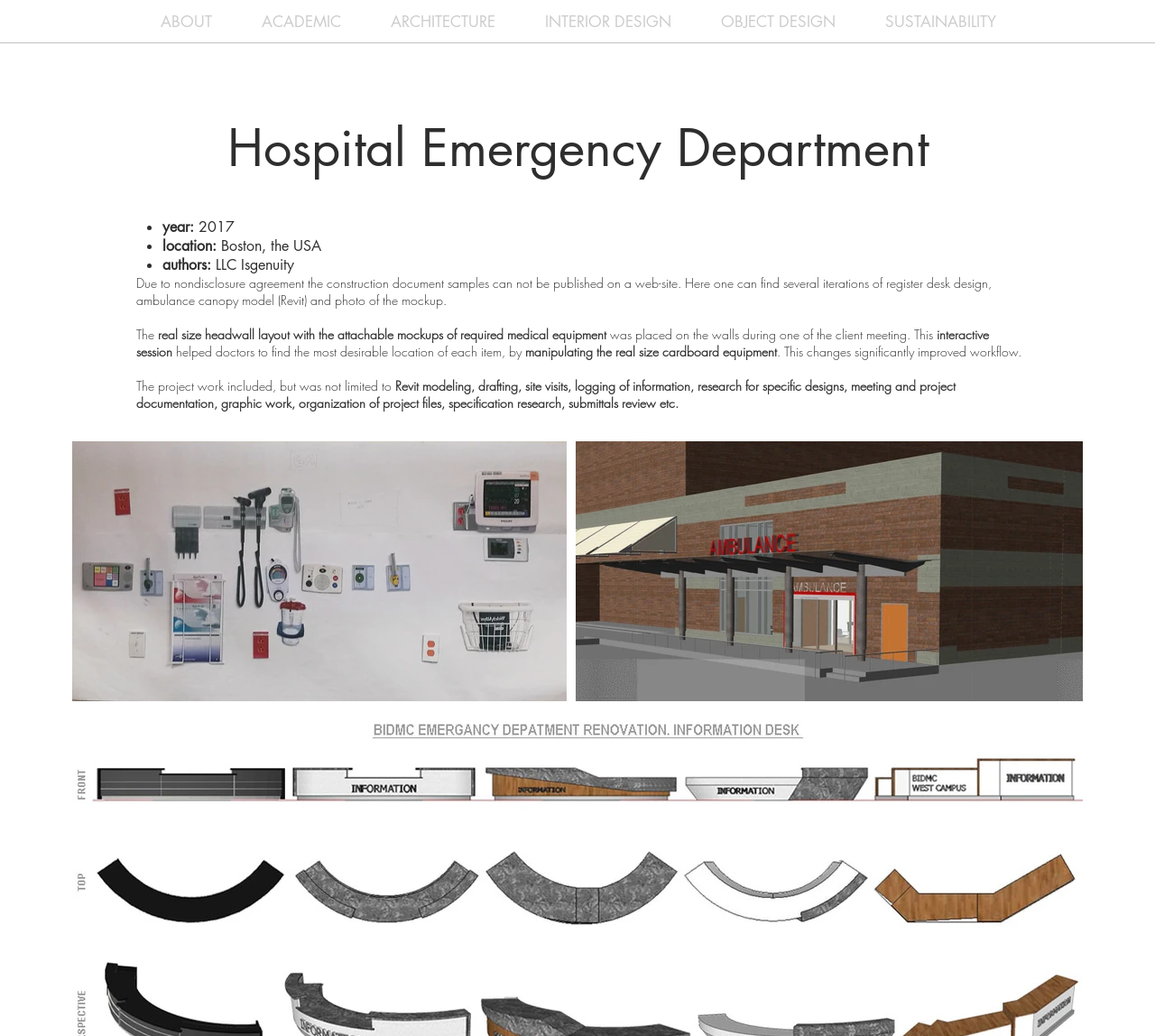Find the bounding box of the web element that fits this description: "INTERIOR DESIGN".

[0.45, 0.0, 0.602, 0.042]